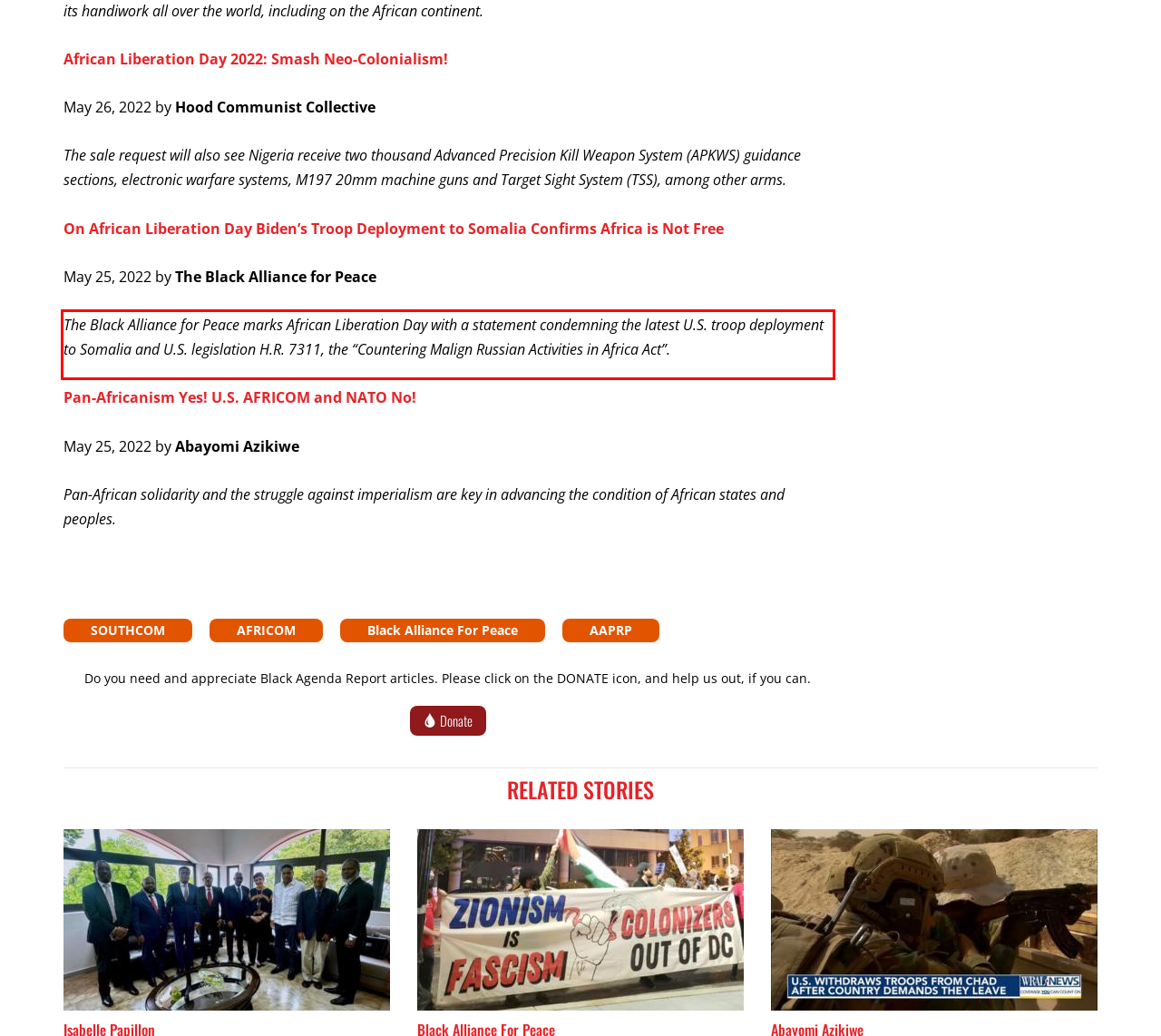Within the screenshot of a webpage, identify the red bounding box and perform OCR to capture the text content it contains.

The Black Alliance for Peace marks African Liberation Day with a statement condemning the latest U.S. troop deployment to Somalia and U.S. legislation H.R. 7311, the “Countering Malign Russian Activities in Africa Act”.